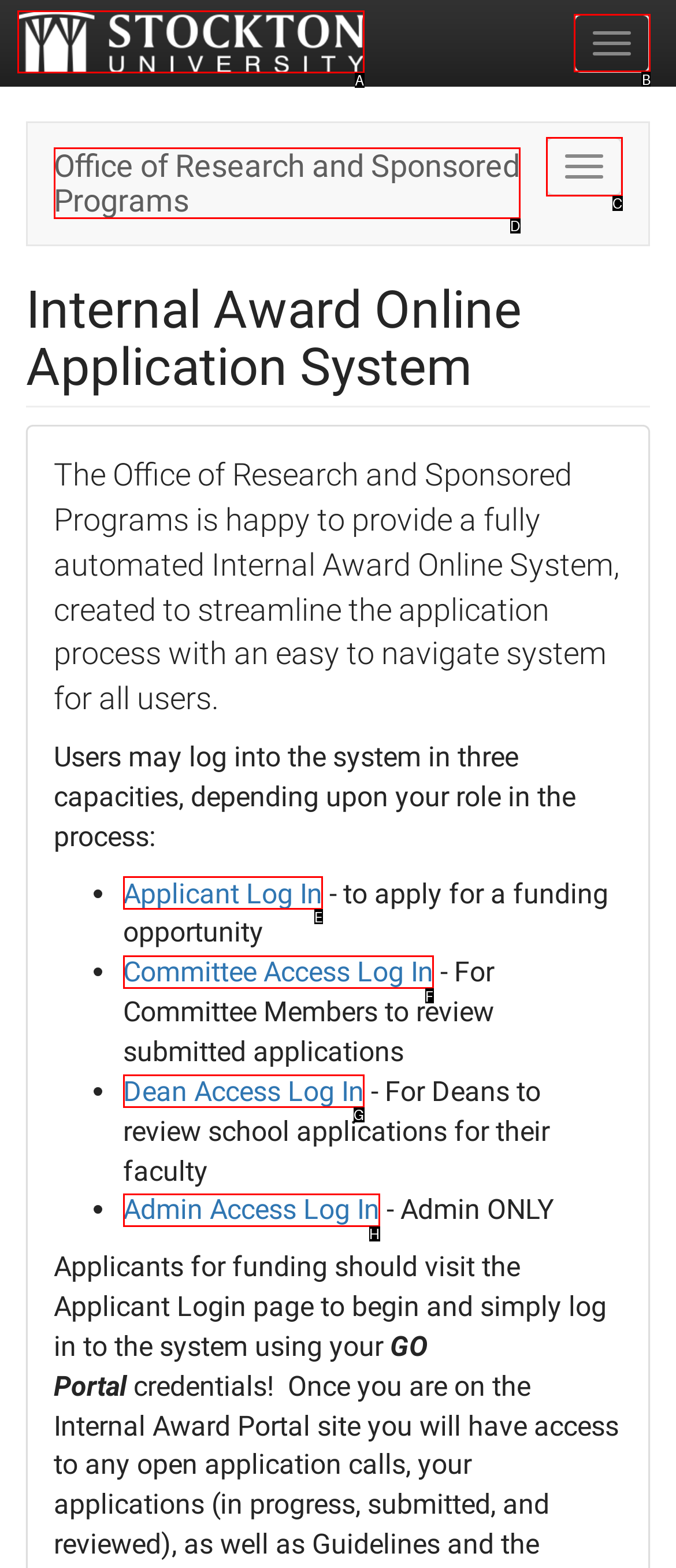Indicate which red-bounded element should be clicked to perform the task: Toggle navigation Answer with the letter of the correct option.

B